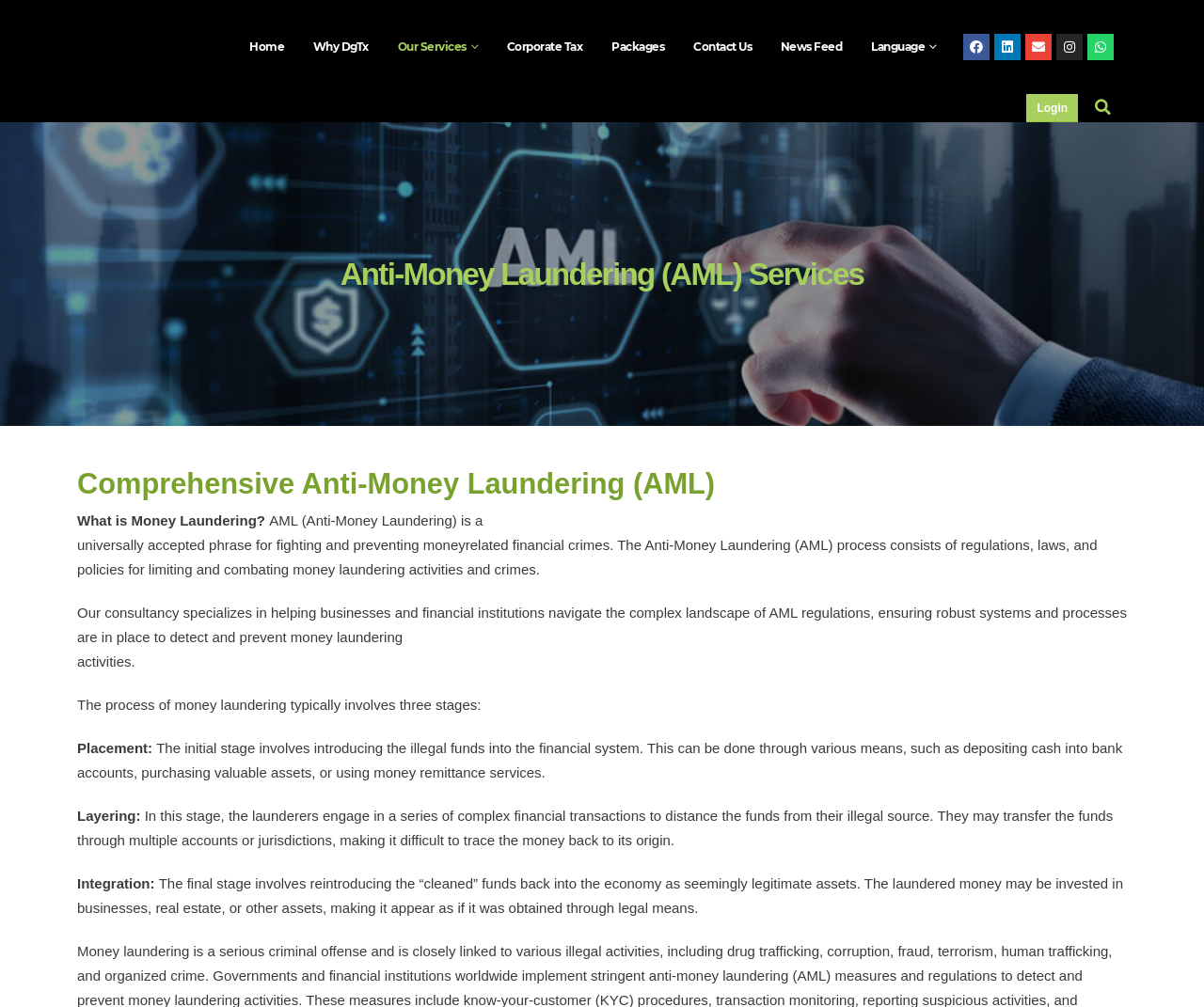Identify the bounding box coordinates necessary to click and complete the given instruction: "Click on the Search Toggle link".

[0.907, 0.096, 0.925, 0.12]